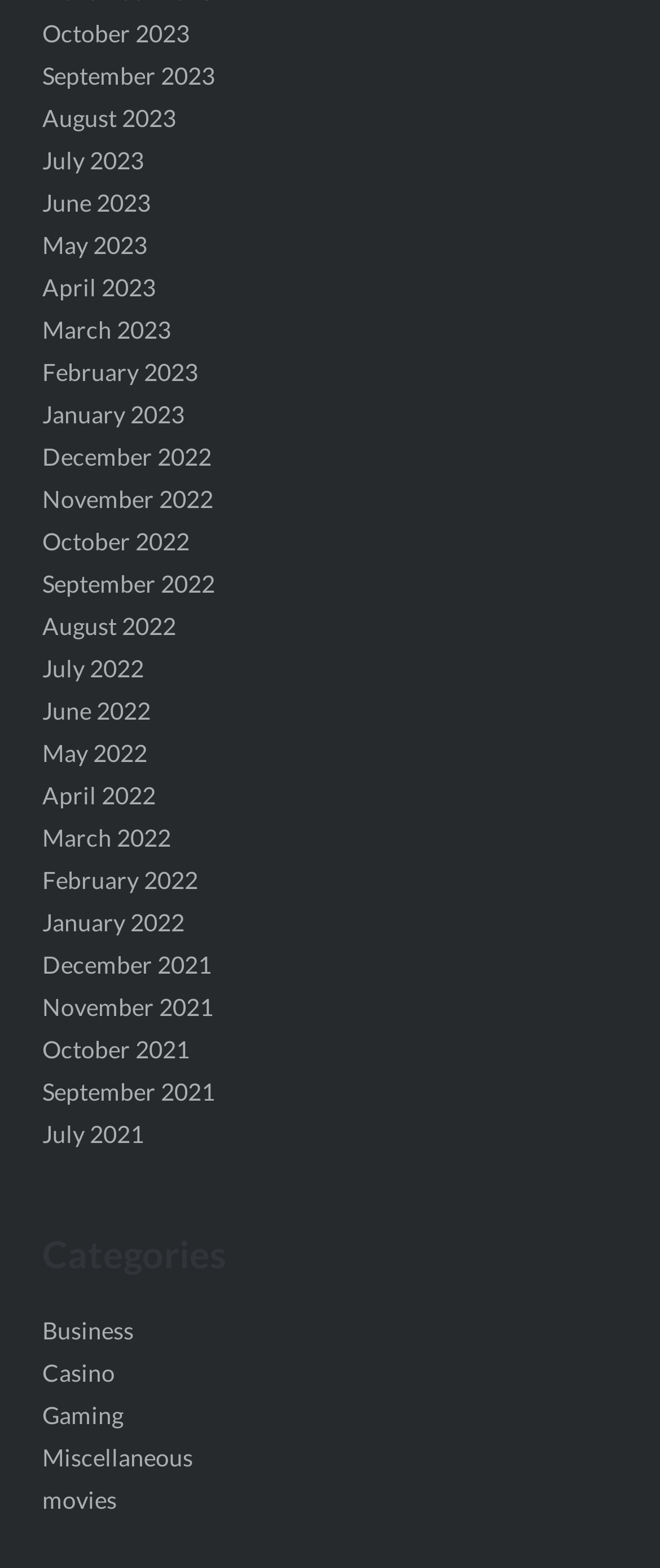Please identify the bounding box coordinates of the element that needs to be clicked to perform the following instruction: "Click on the 'MSc, MTech Biotech, Biological Sciences Project Assistant Jobs at IIT Gandhinagar' link".

None